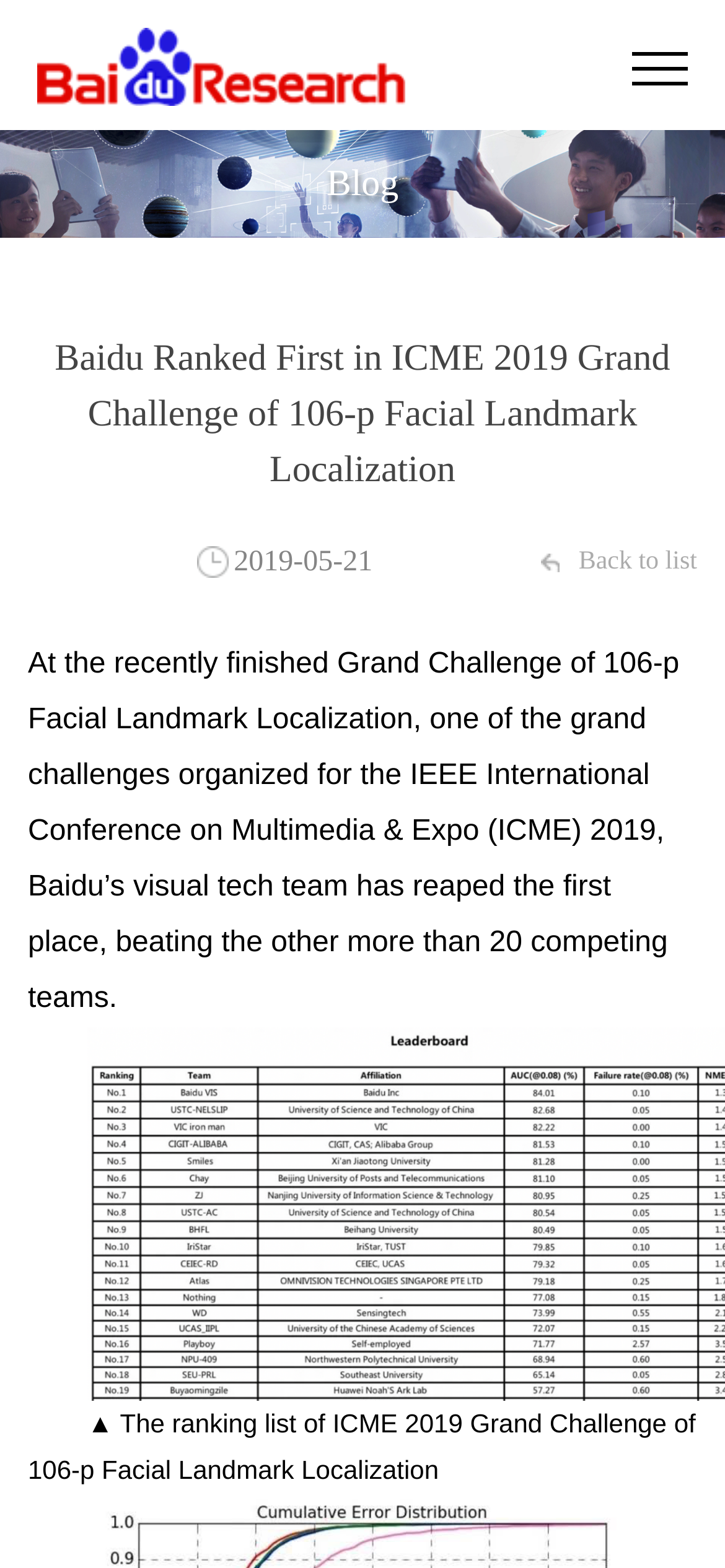What is the purpose of the 'Back to list' link?
Using the screenshot, give a one-word or short phrase answer.

To go back to the list